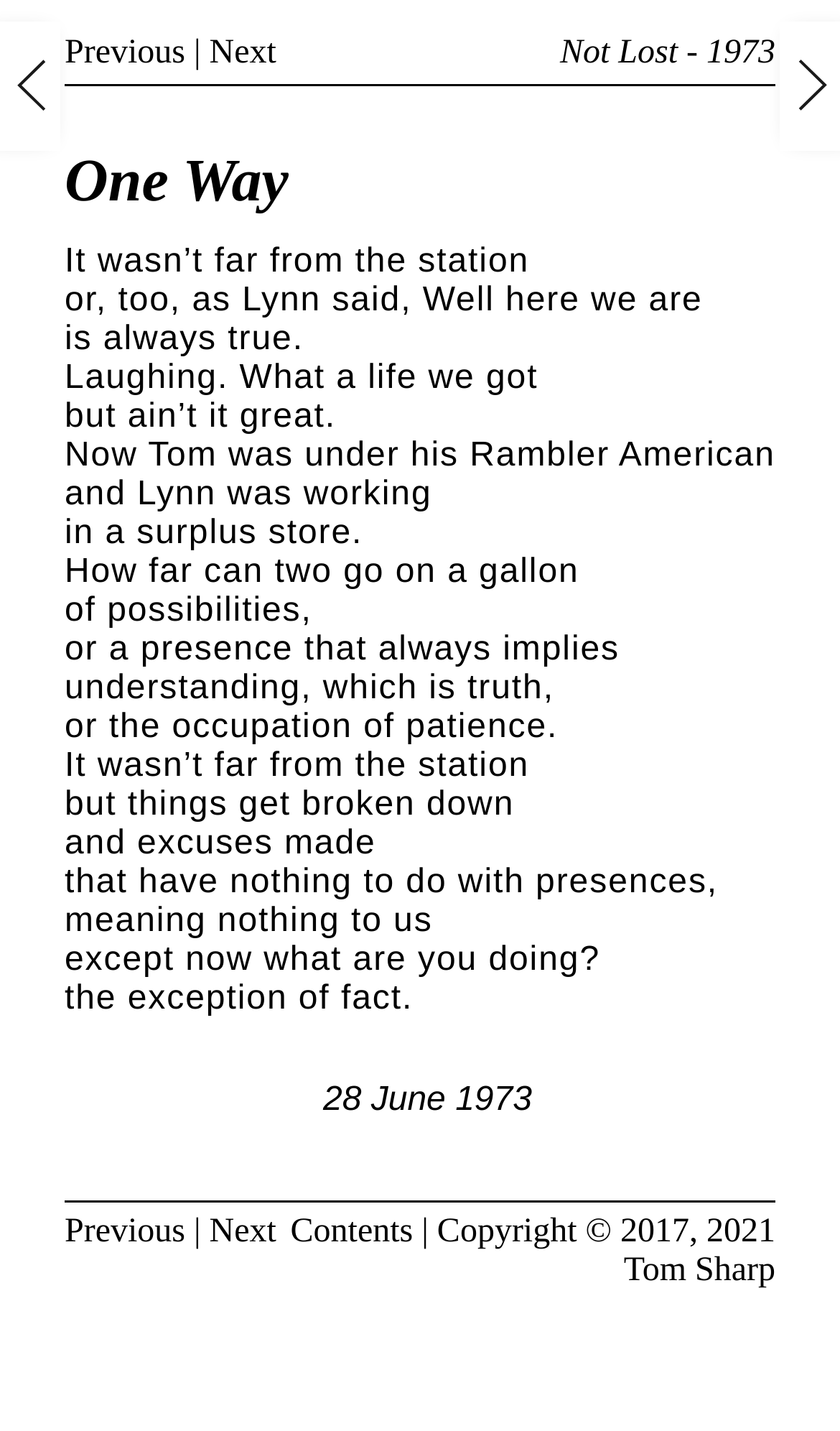Determine the bounding box coordinates of the element's region needed to click to follow the instruction: "go to previous poem". Provide these coordinates as four float numbers between 0 and 1, formatted as [left, top, right, bottom].

[0.077, 0.024, 0.221, 0.05]